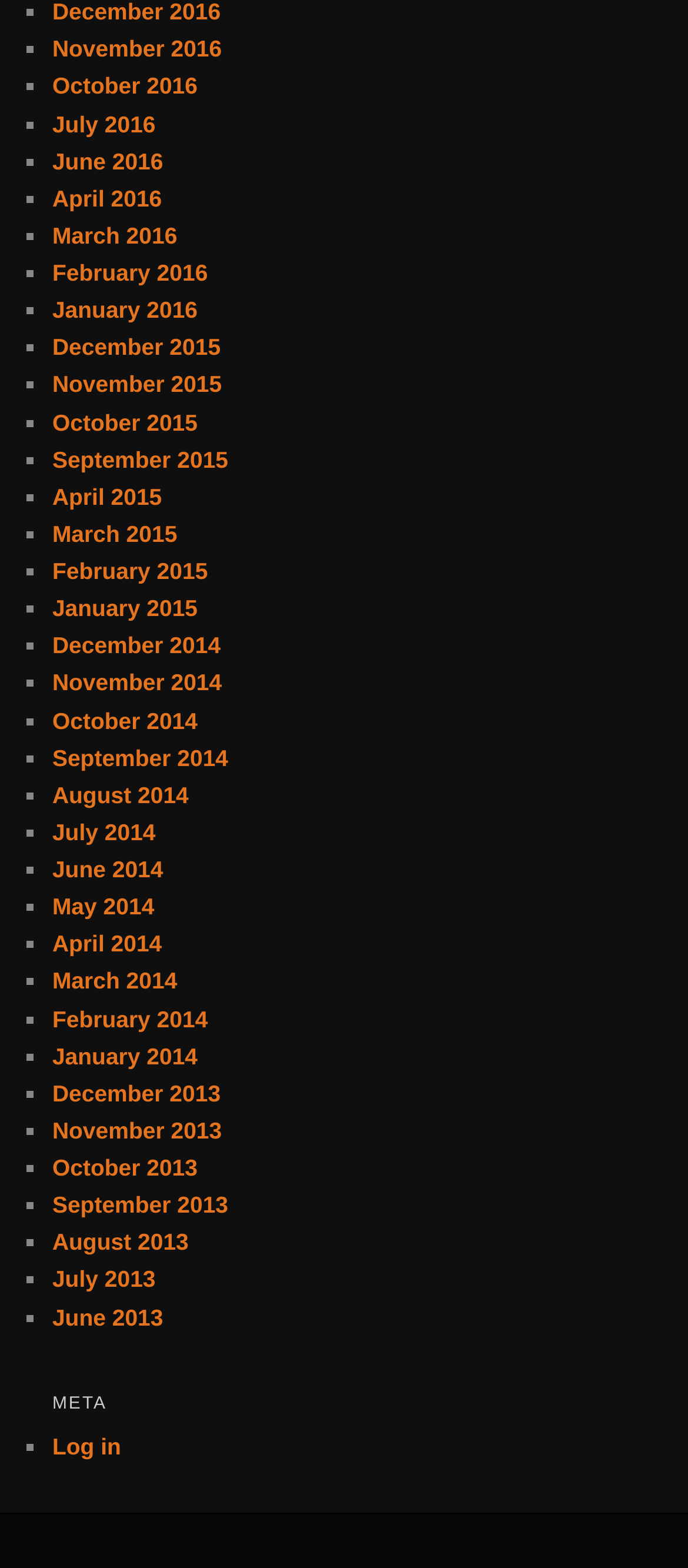Are the months listed in chronological order?
Provide an in-depth and detailed explanation in response to the question.

I examined the list of links and found that the months are not listed in chronological order. Instead, the most recent months are at the top of the list, and the earliest months are at the bottom.